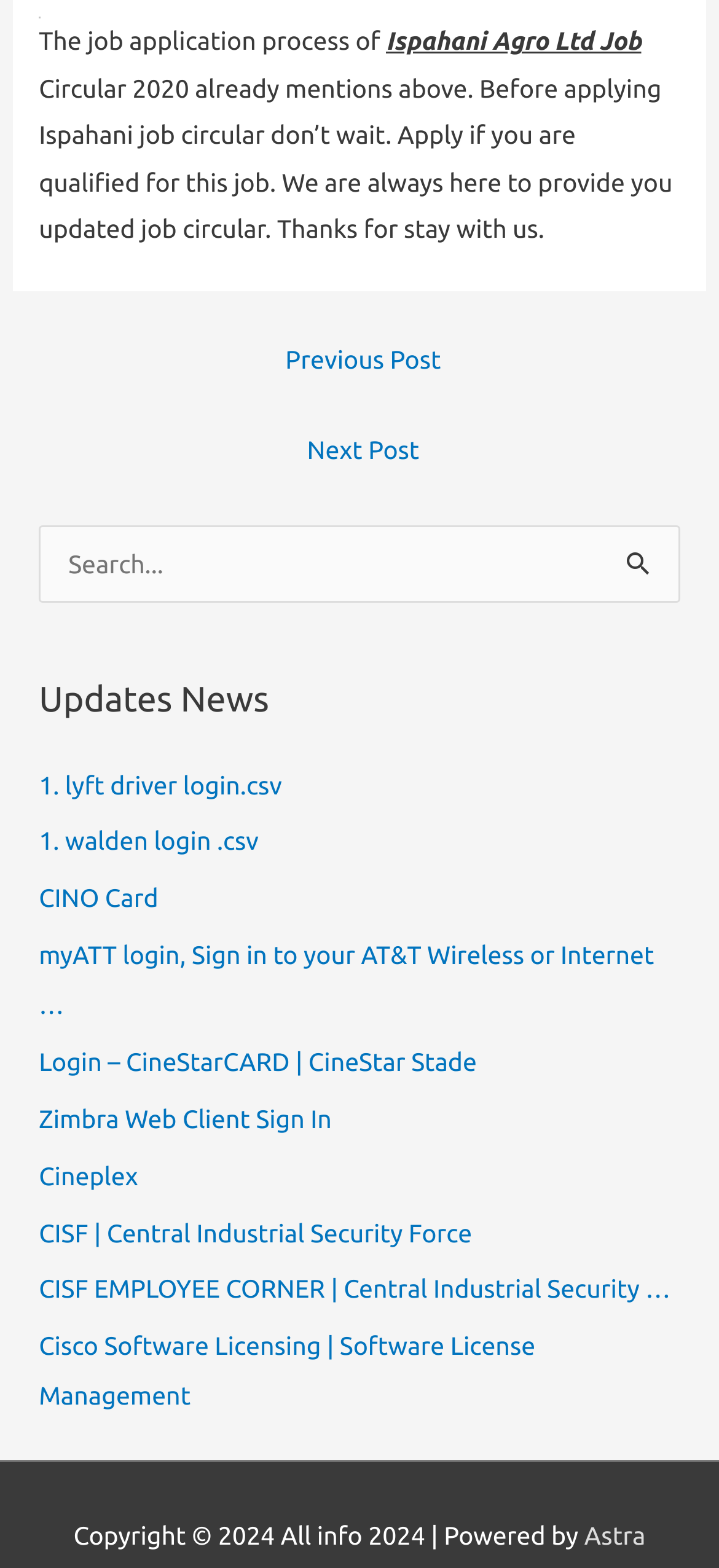Respond with a single word or short phrase to the following question: 
What is the text next to the 'Search' button?

Search for: